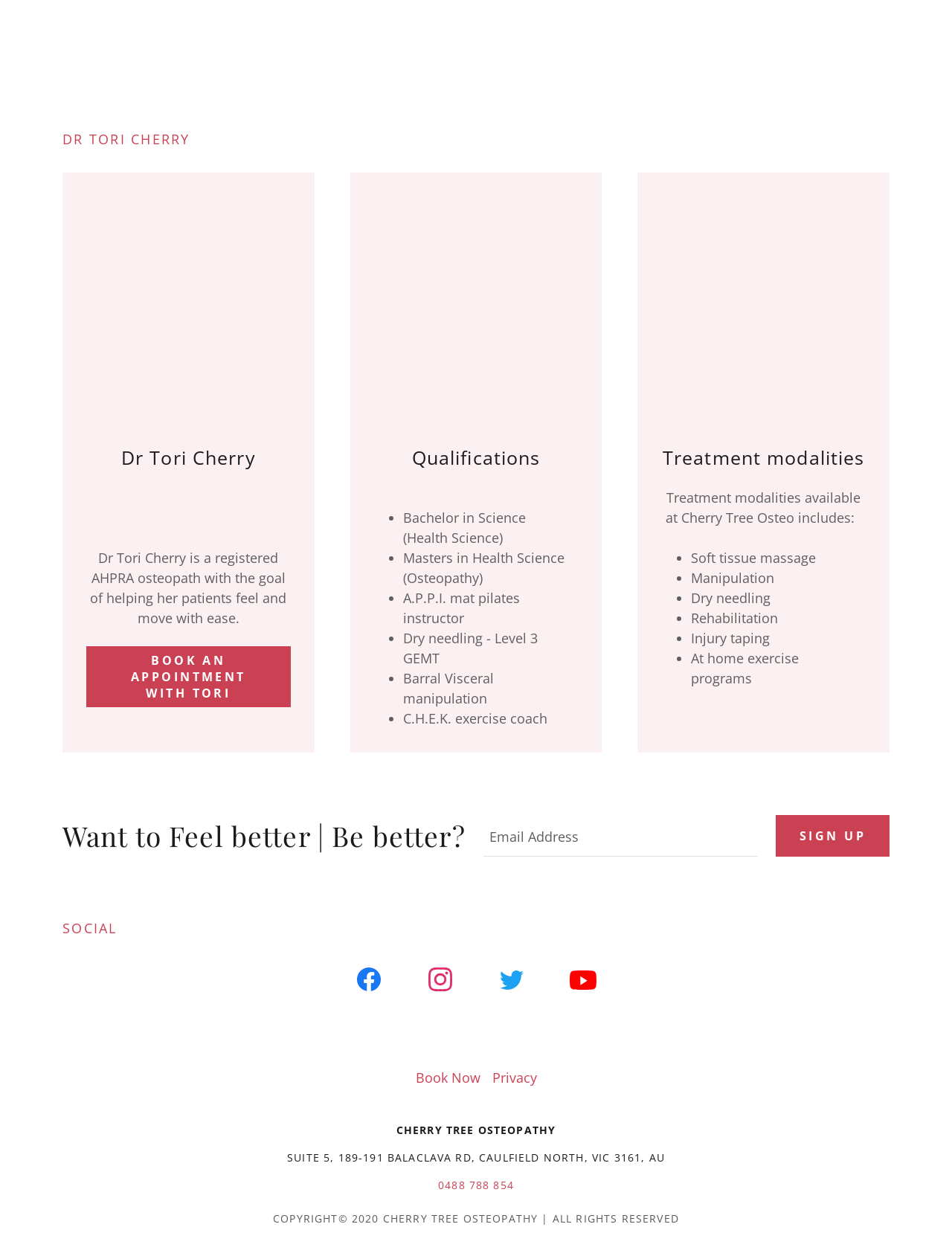What social media platforms is Cherry Tree Osteopathy on?
Examine the webpage screenshot and provide an in-depth answer to the question.

Cherry Tree Osteopathy has social media links to Facebook, Instagram, Twitter, and YouTube, which are listed under the heading 'SOCIAL'.